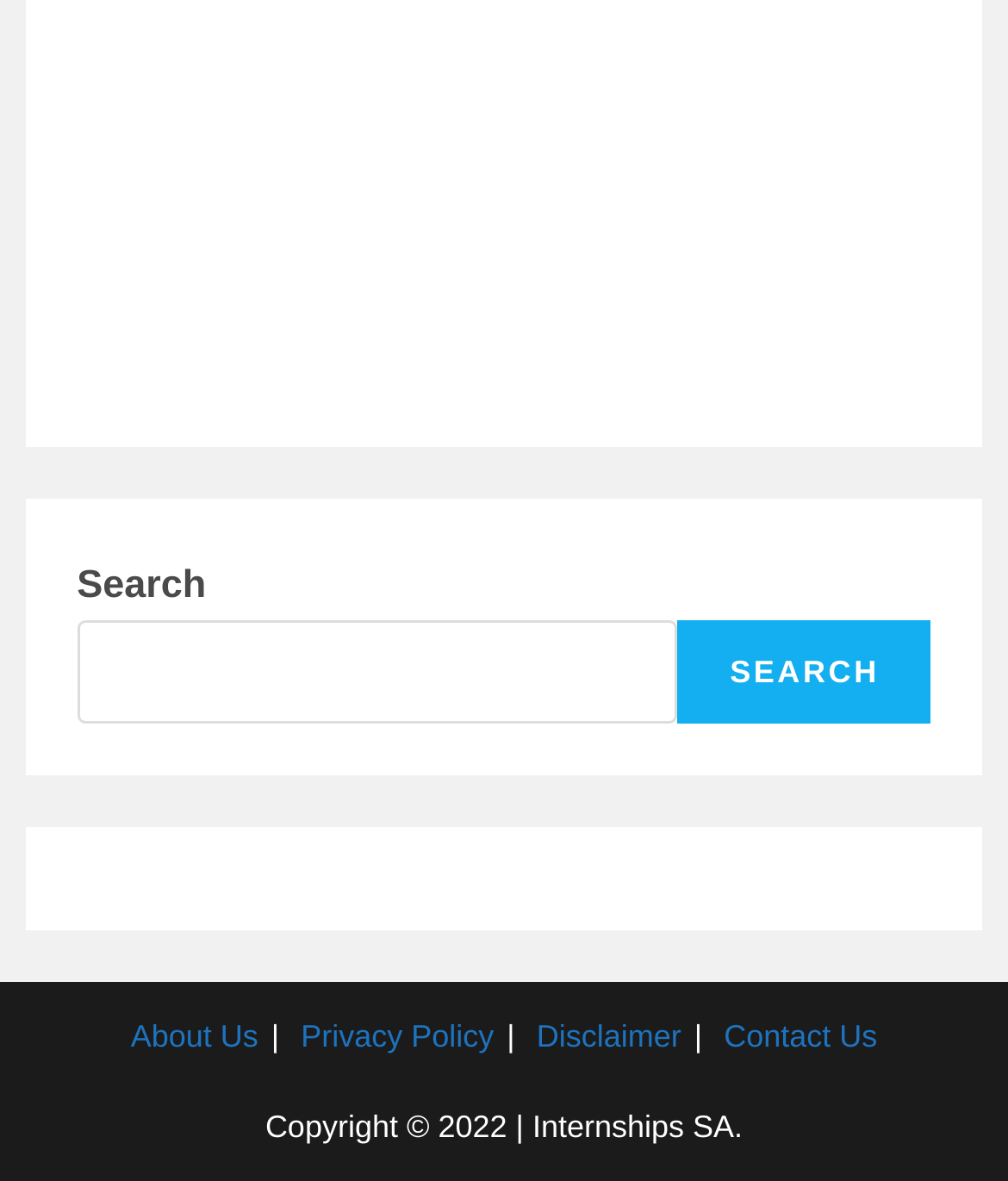What is the purpose of the search box?
Look at the screenshot and provide an in-depth answer.

The search box is located in the primary sidebar, and it has a label 'Search' and a button with the text 'SEARCH'. This suggests that the search box is intended for users to search for specific content within the website.